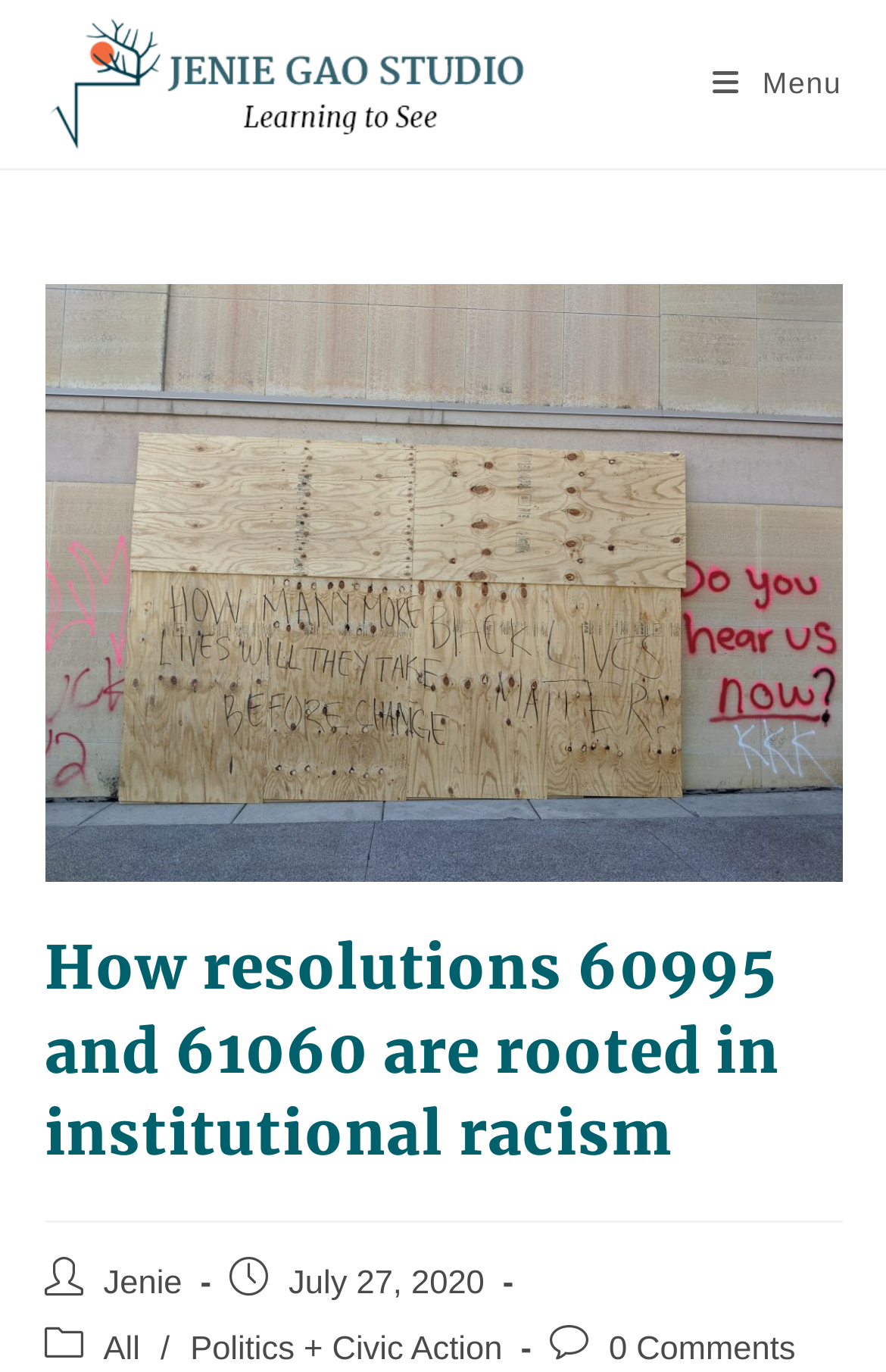What is the name of the image at the top of the page?
Refer to the image and respond with a one-word or short-phrase answer.

Learning to See